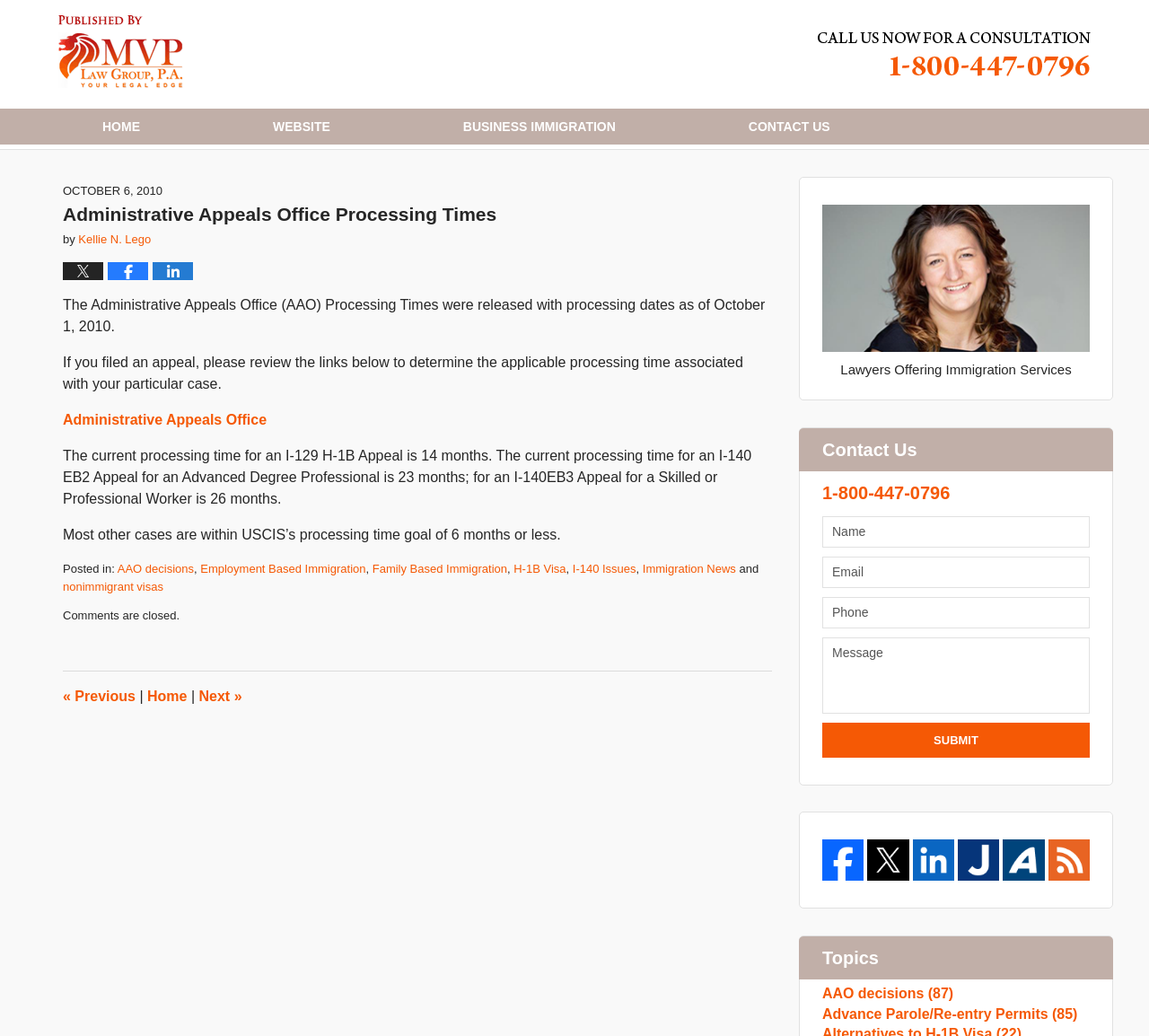Please provide a brief answer to the following inquiry using a single word or phrase:
Who is the author of this blog post?

Kellie N. Lego